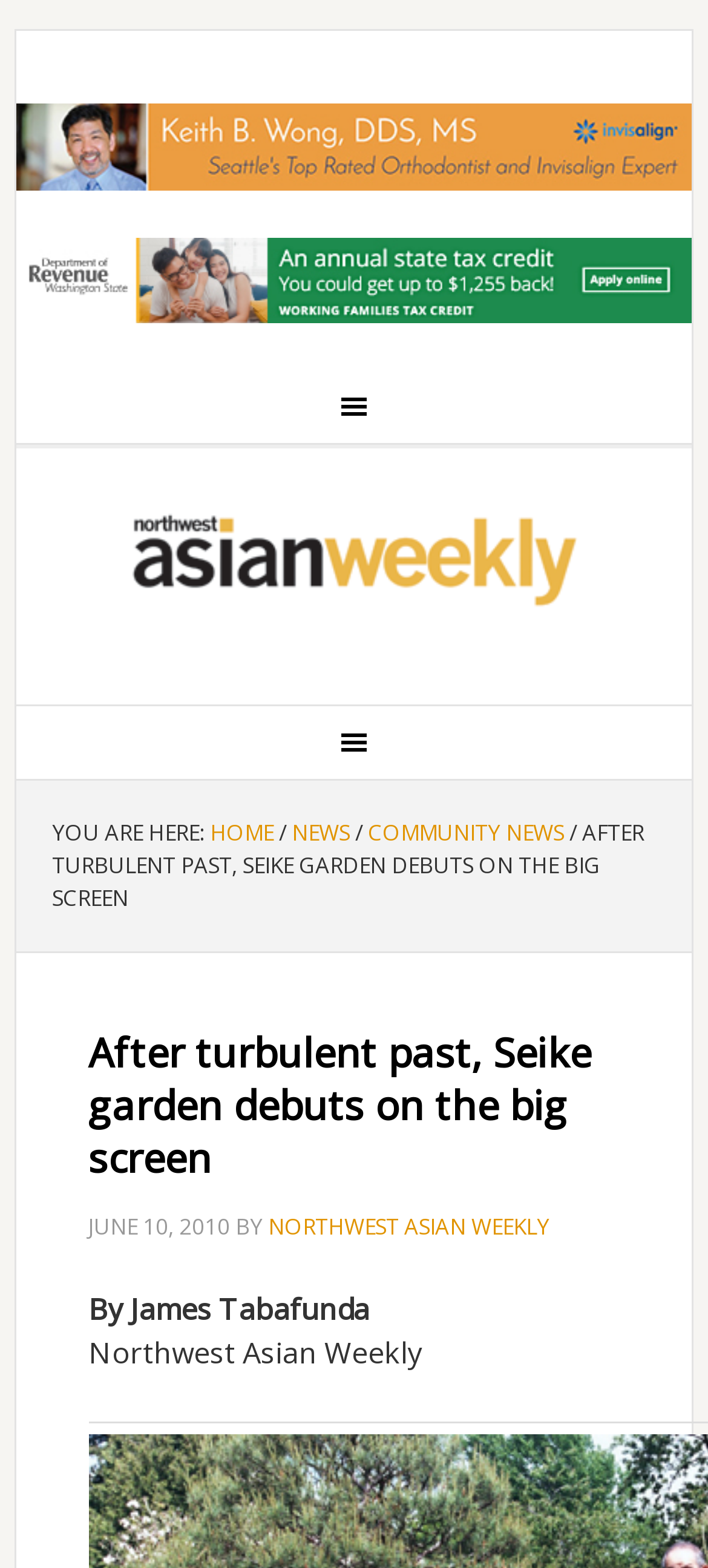Who is the author of the article?
Look at the image and provide a short answer using one word or a phrase.

James Tabafunda